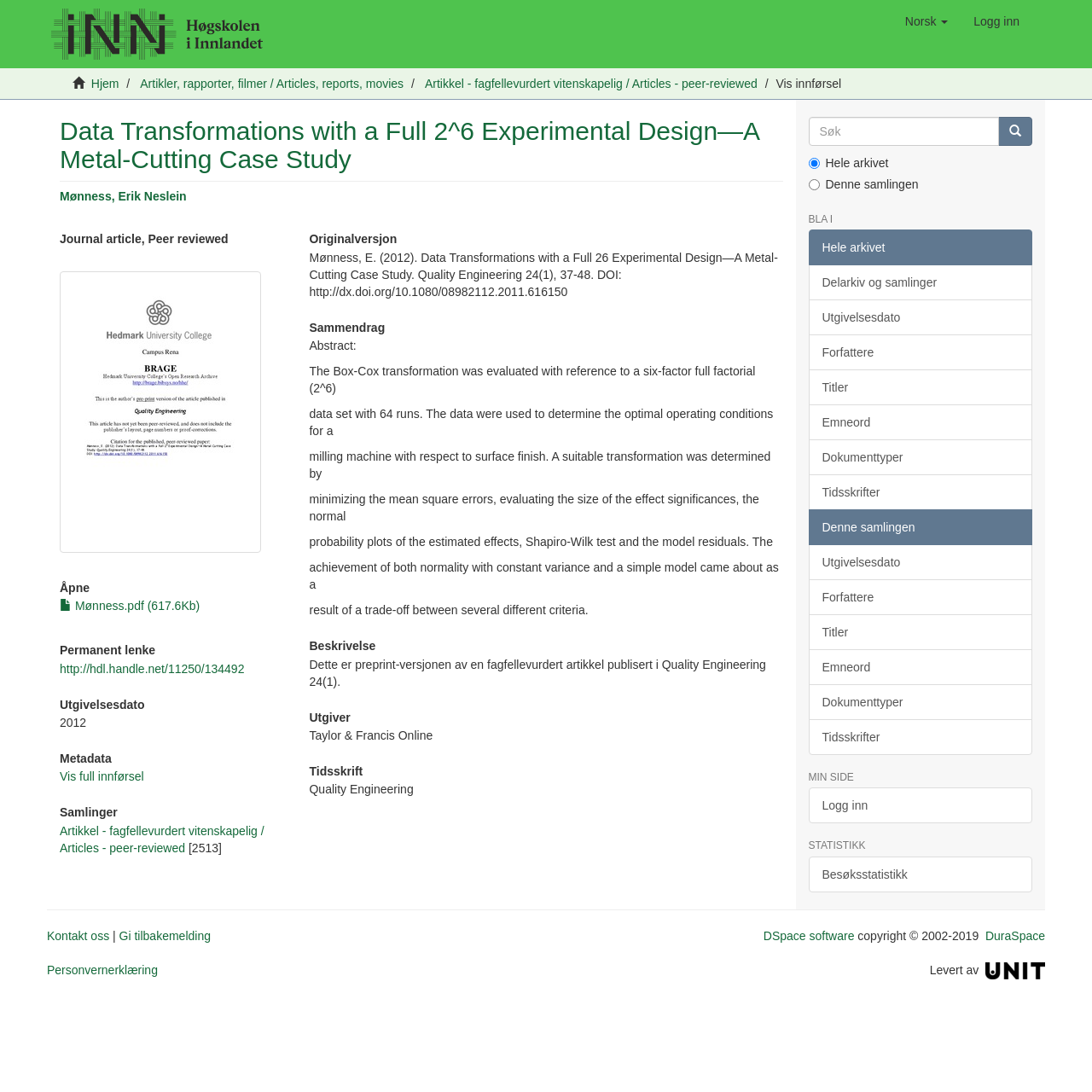What is the DOI of the article?
Answer with a single word or phrase by referring to the visual content.

http://dx.doi.org/10.1080/08982112.2011.616150